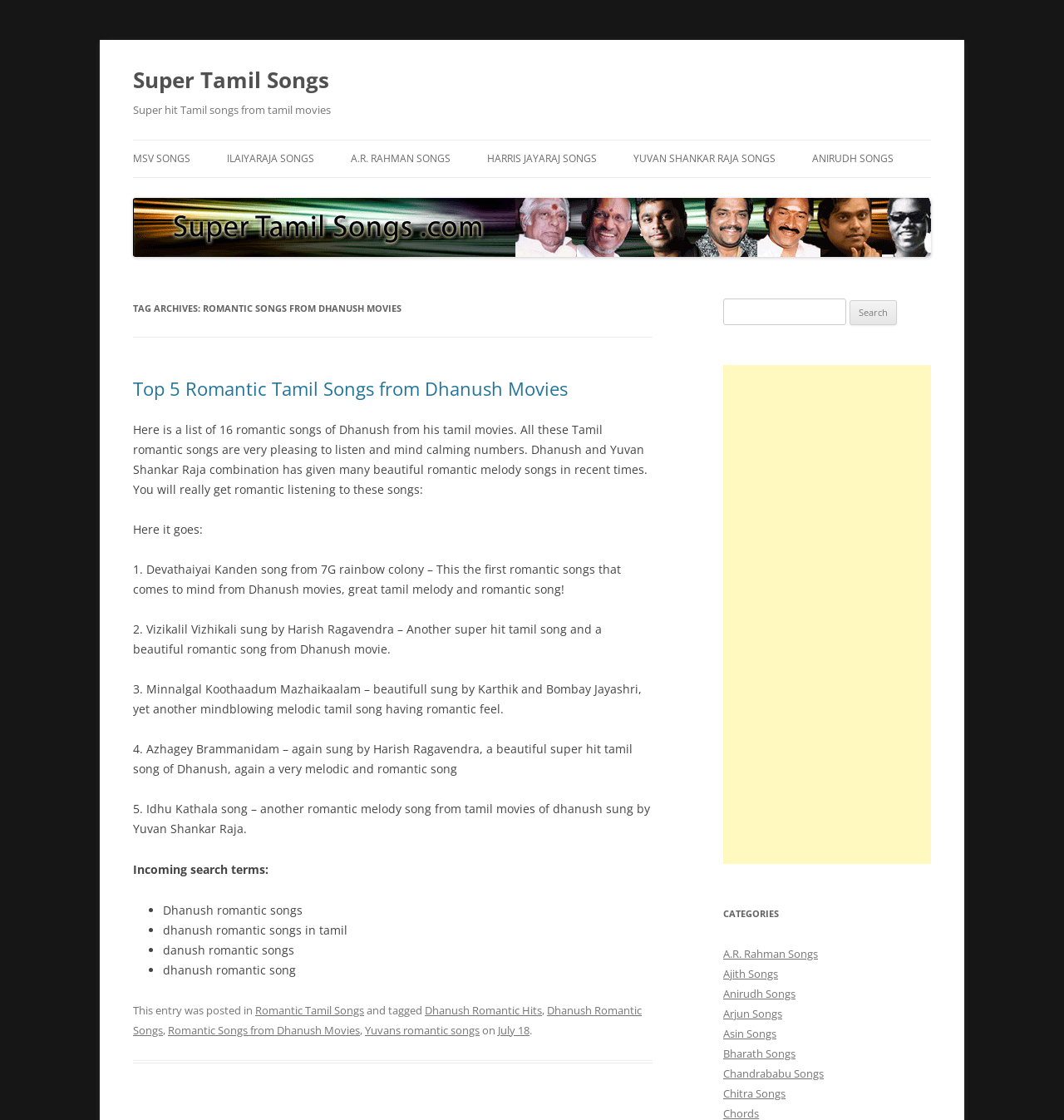From the details in the image, provide a thorough response to the question: What is the name of the website?

The name of the website can be found in the heading element at the top of the webpage, which is 'Super Tamil Songs'.